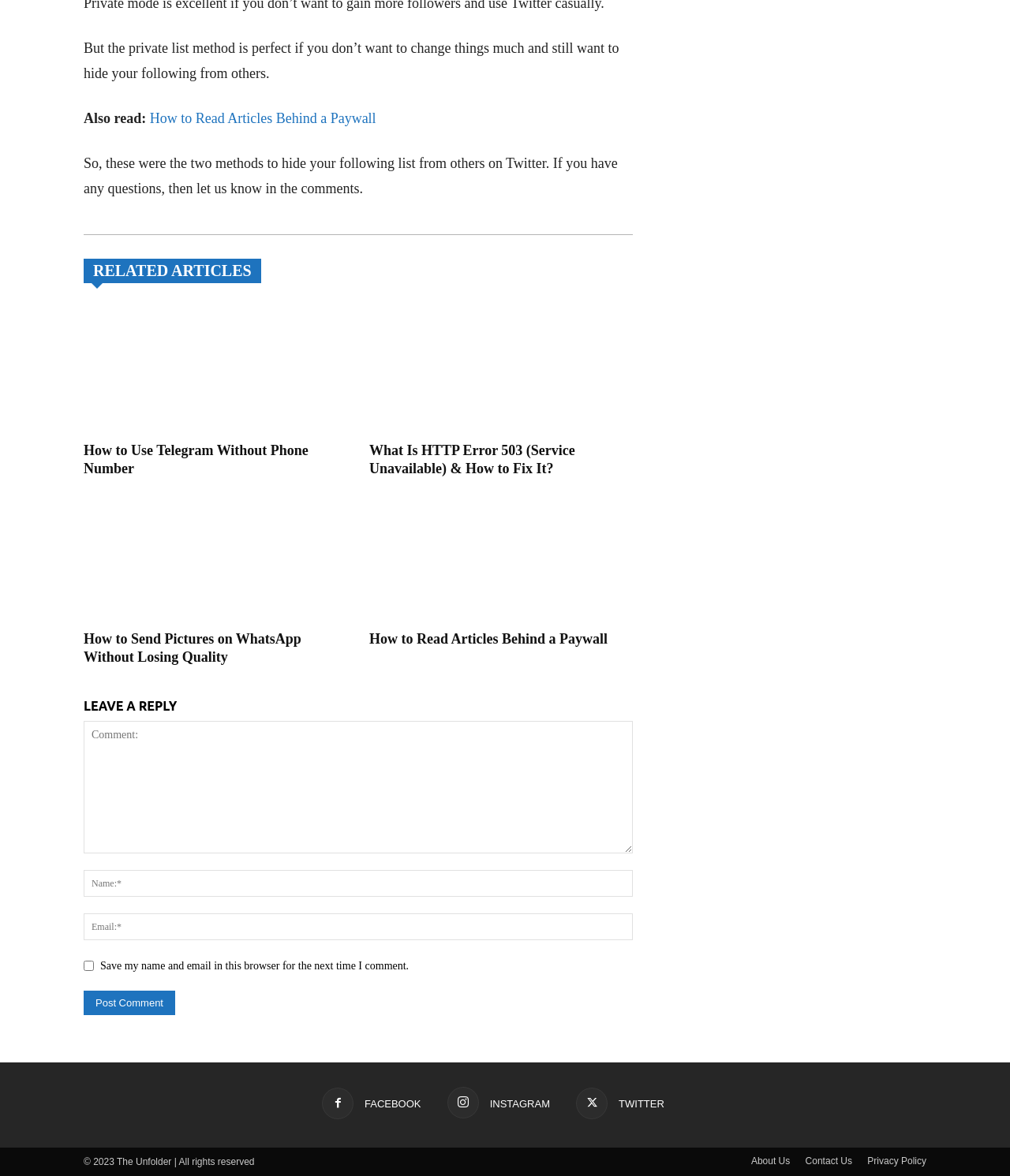Predict the bounding box coordinates of the area that should be clicked to accomplish the following instruction: "View the 'SERVER STATUS'". The bounding box coordinates should consist of four float numbers between 0 and 1, i.e., [left, top, right, bottom].

None